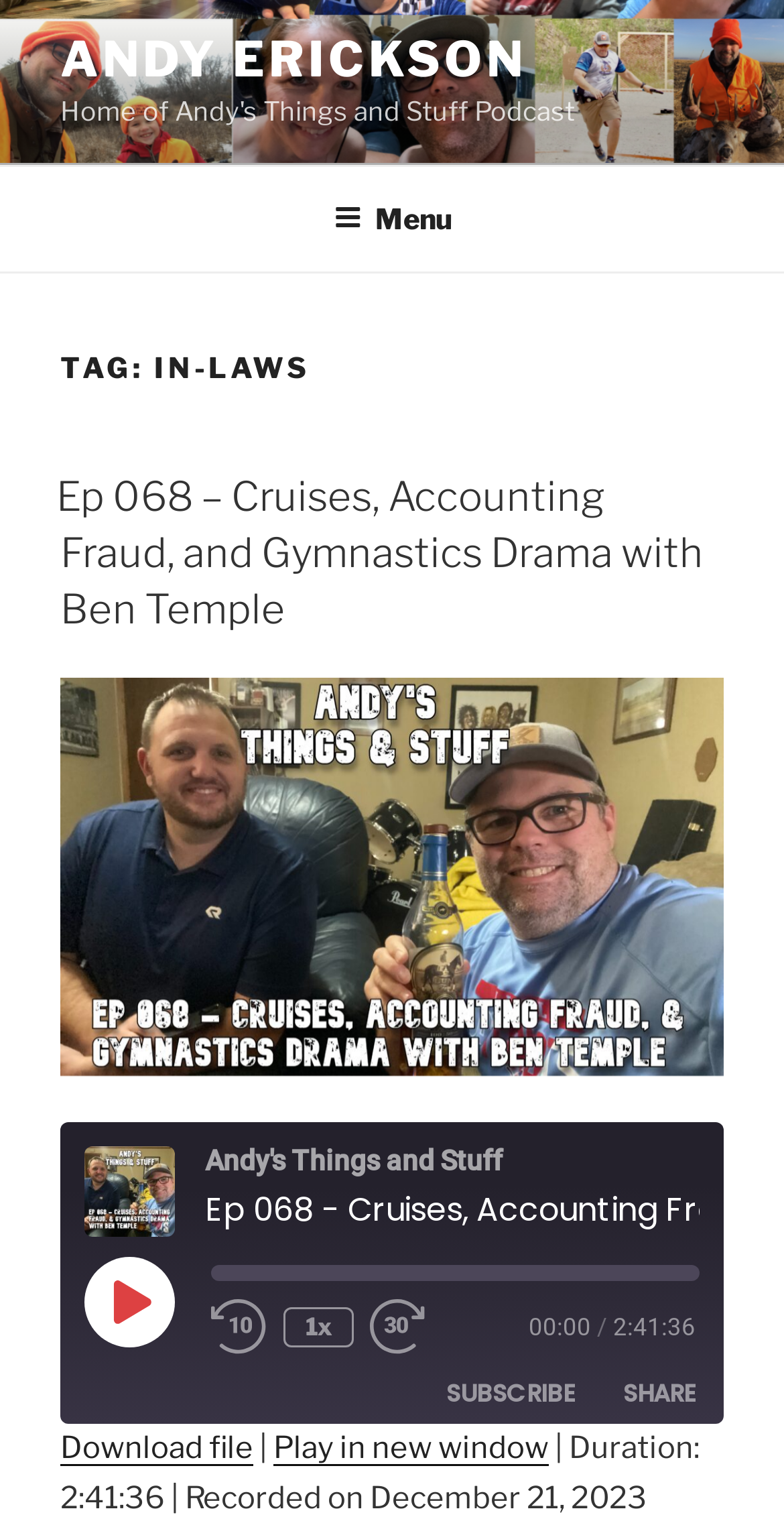How many buttons are there in the player controls?
Look at the screenshot and respond with a single word or phrase.

5